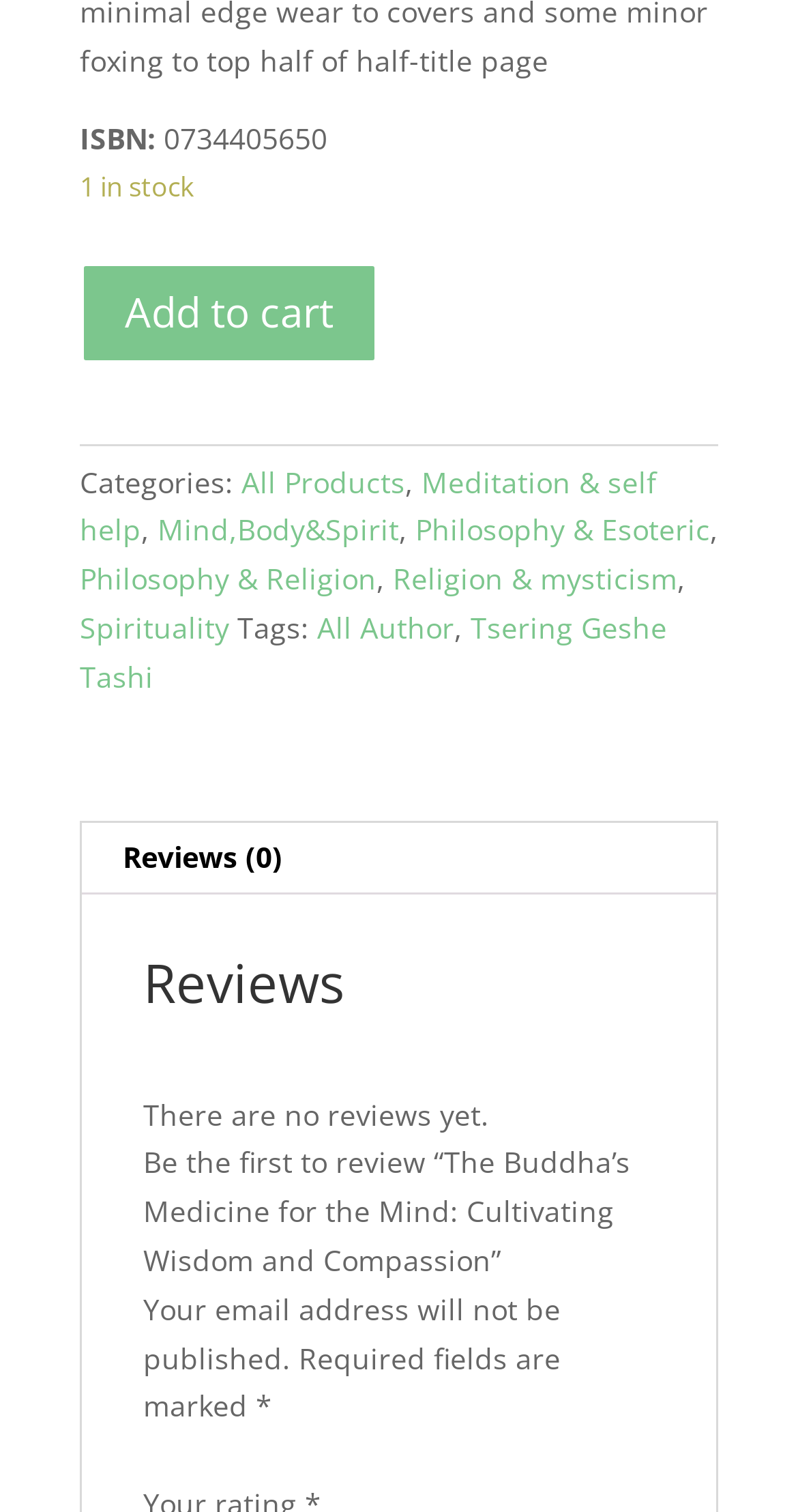Provide your answer to the question using just one word or phrase: Who is the author of the book?

Tsering Geshe Tashi